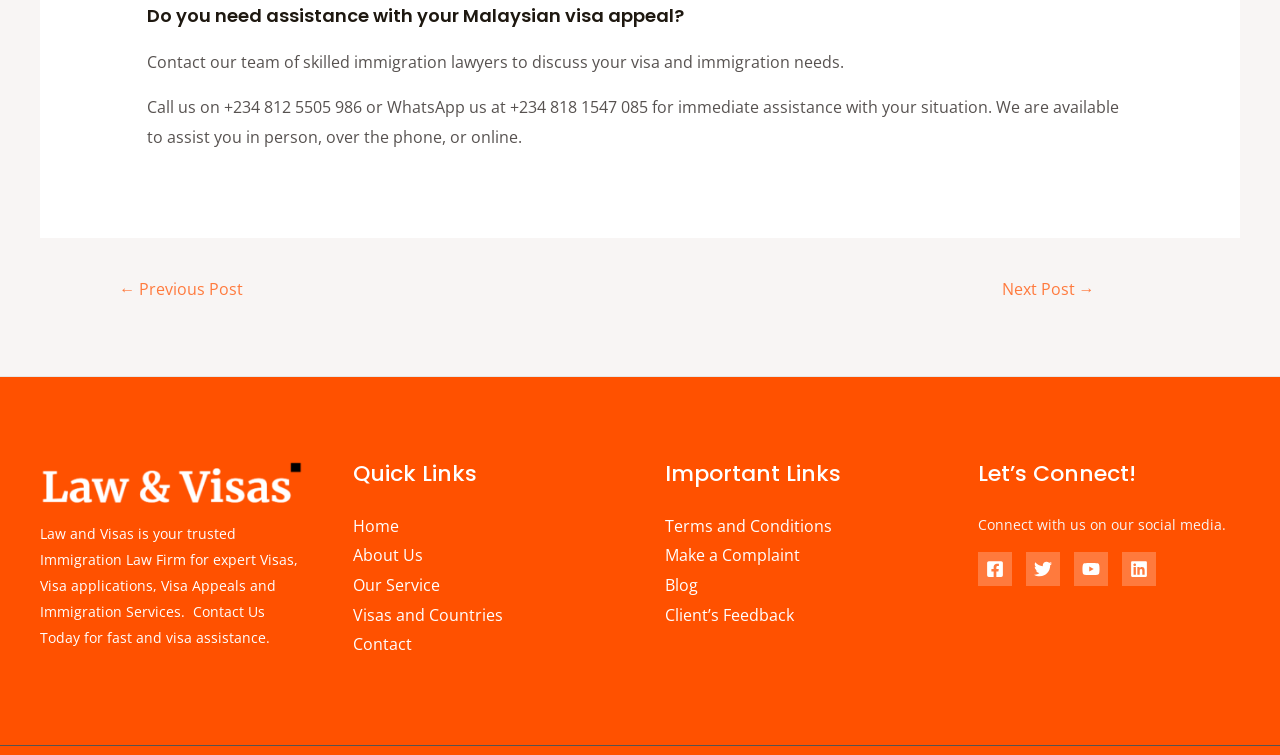Predict the bounding box of the UI element that fits this description: "Power Steering Repair".

None